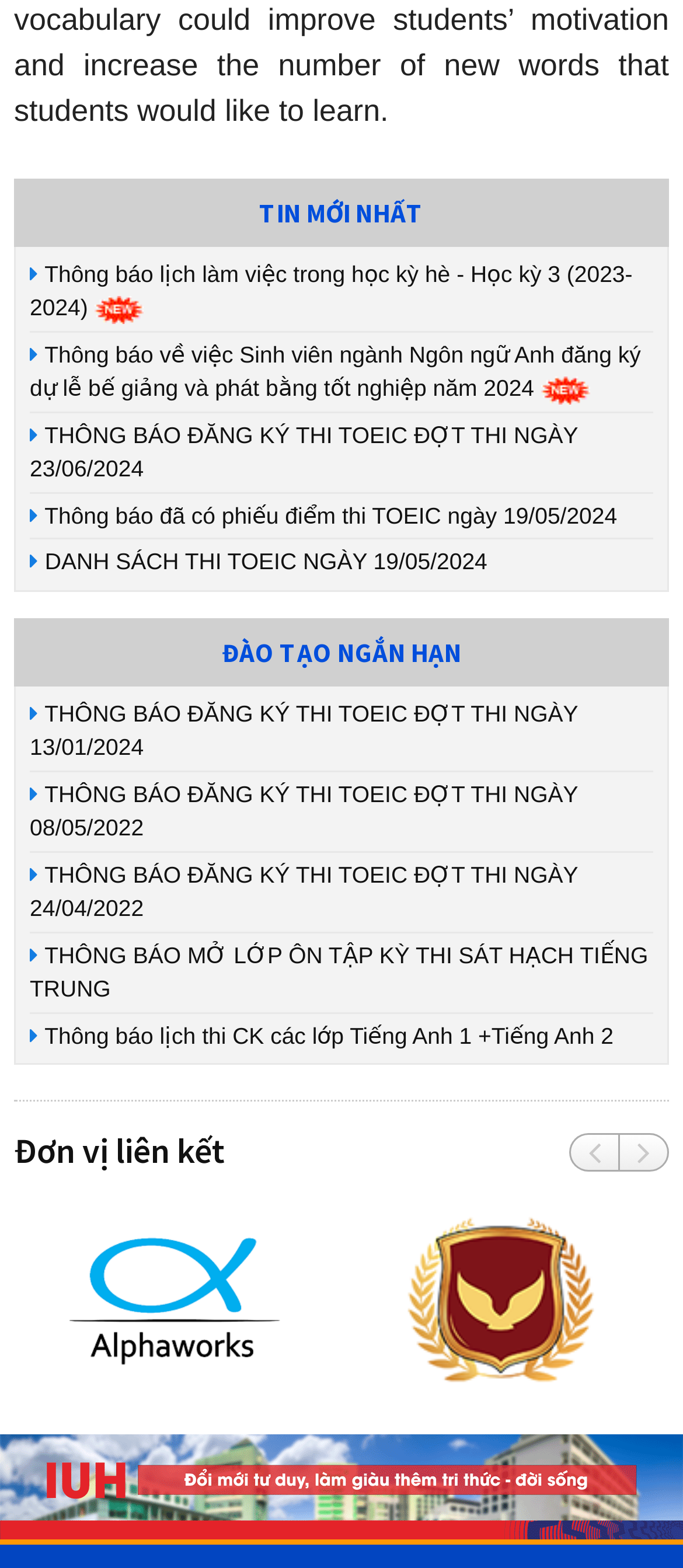Determine the bounding box coordinates for the clickable element to execute this instruction: "Check DANH SÁCH THI TOEIC NGÀY 19/05/2024". Provide the coordinates as four float numbers between 0 and 1, i.e., [left, top, right, bottom].

[0.044, 0.343, 0.956, 0.373]